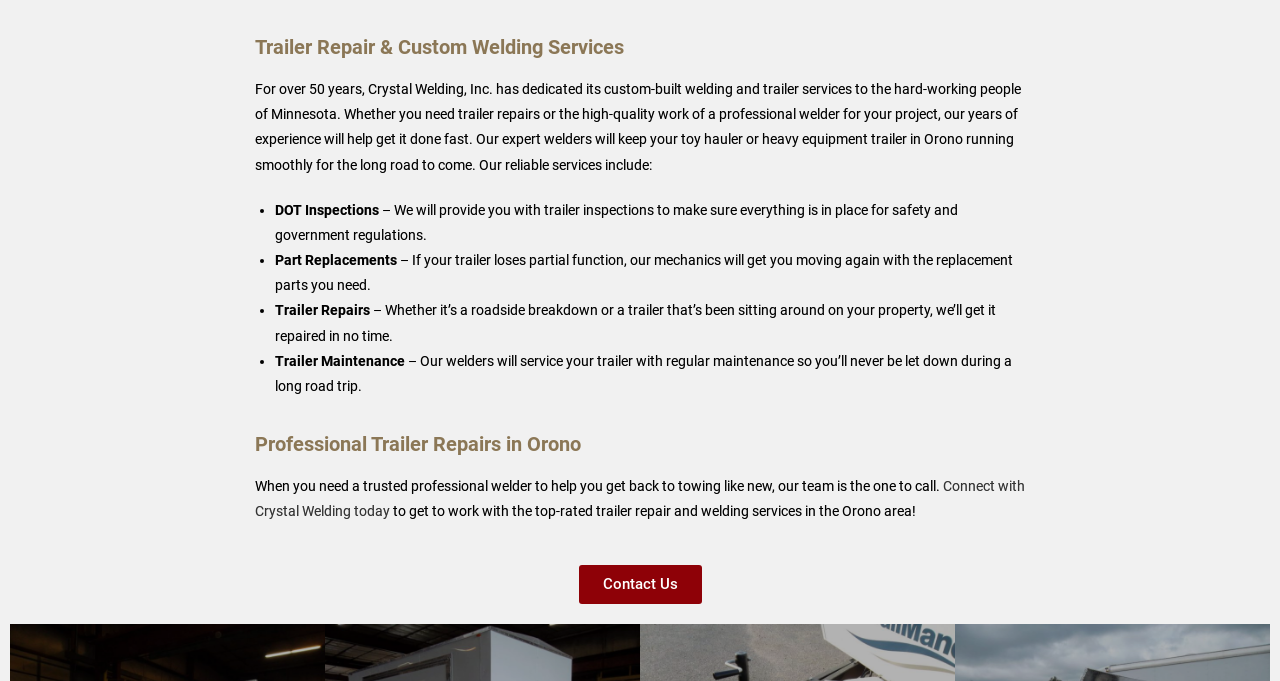Find the bounding box coordinates for the HTML element described in this sentence: "Connect with Crystal Welding today". Provide the coordinates as four float numbers between 0 and 1, in the format [left, top, right, bottom].

[0.199, 0.702, 0.8, 0.763]